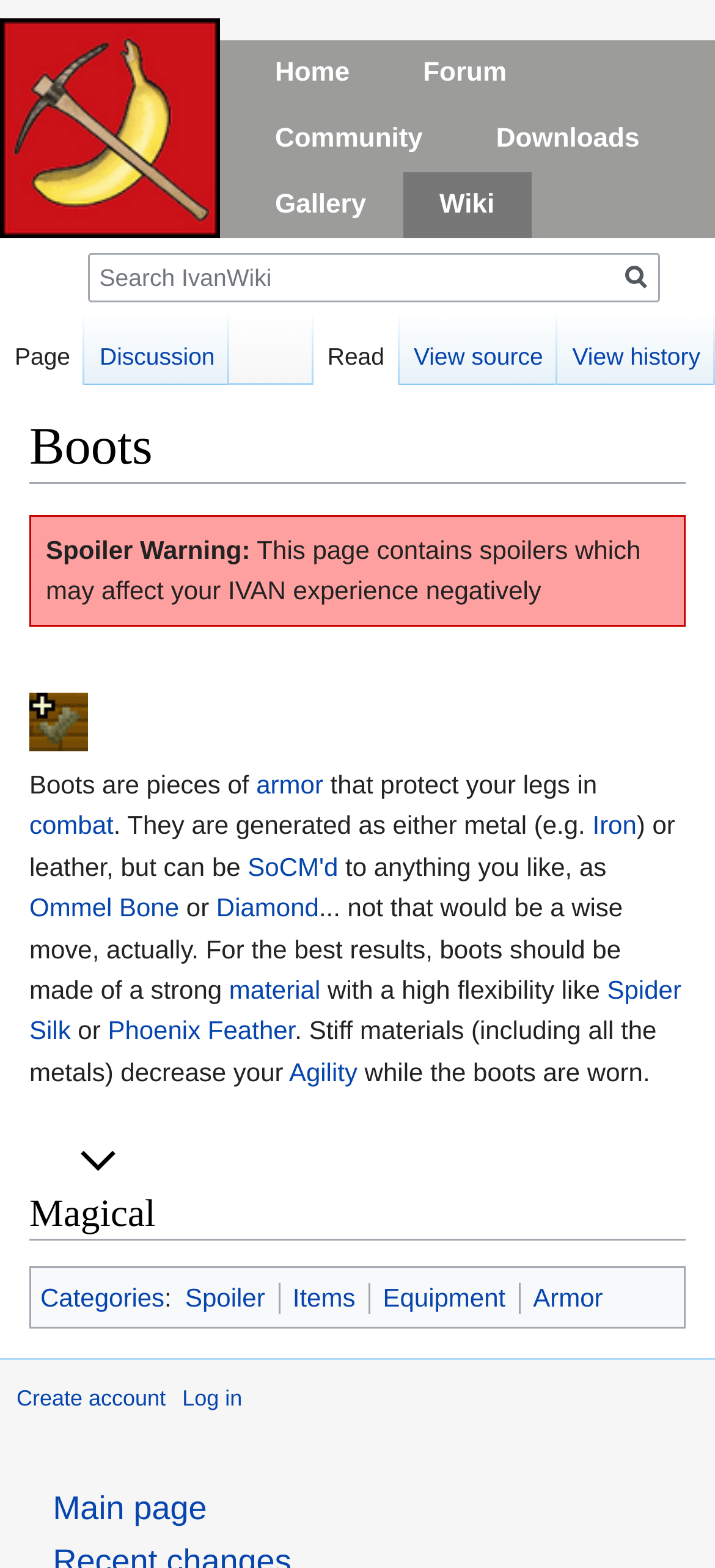Carefully examine the image and provide an in-depth answer to the question: What is the purpose of boots?

The purpose of boots can be determined by reading the text that says 'Boots are pieces of armor that protect your legs in combat.' This text is a child of the main element and provides information about the purpose of boots.